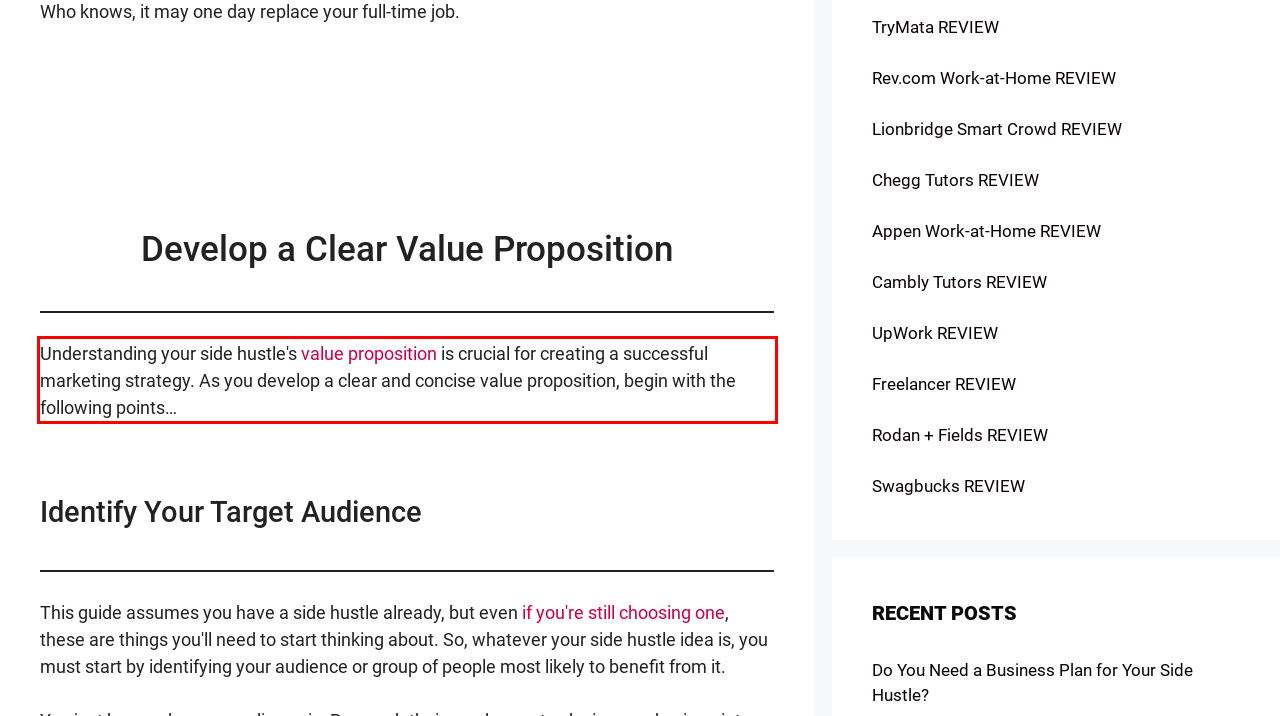Please analyze the screenshot of a webpage and extract the text content within the red bounding box using OCR.

Understanding your side hustle's value proposition is crucial for creating a successful marketing strategy. As you develop a clear and concise value proposition, begin with the following points…